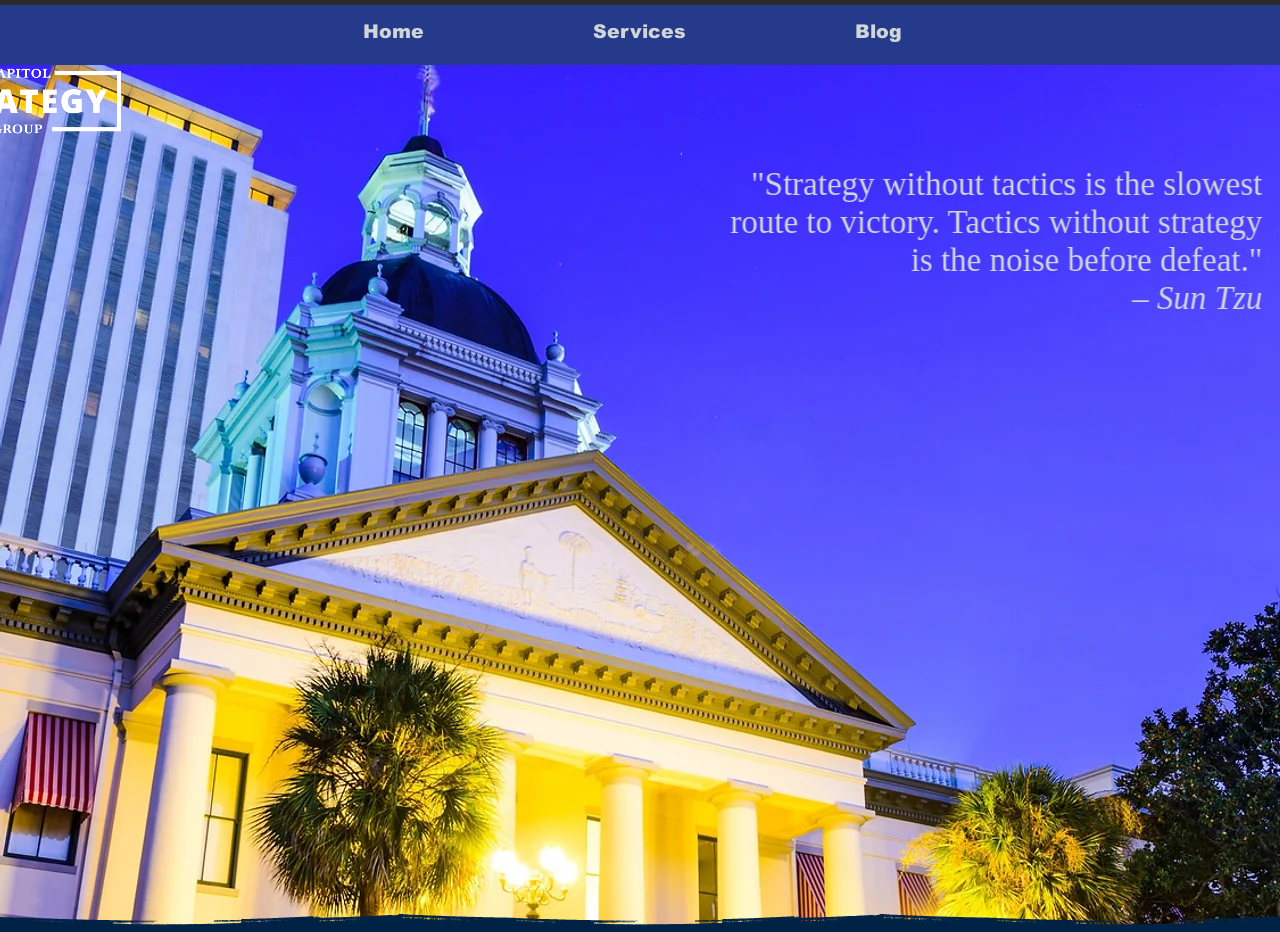Return the bounding box coordinates of the UI element that corresponds to this description: "Home". The coordinates must be given as four float numbers in the range of 0 and 1, [left, top, right, bottom].

[0.217, 0.008, 0.397, 0.061]